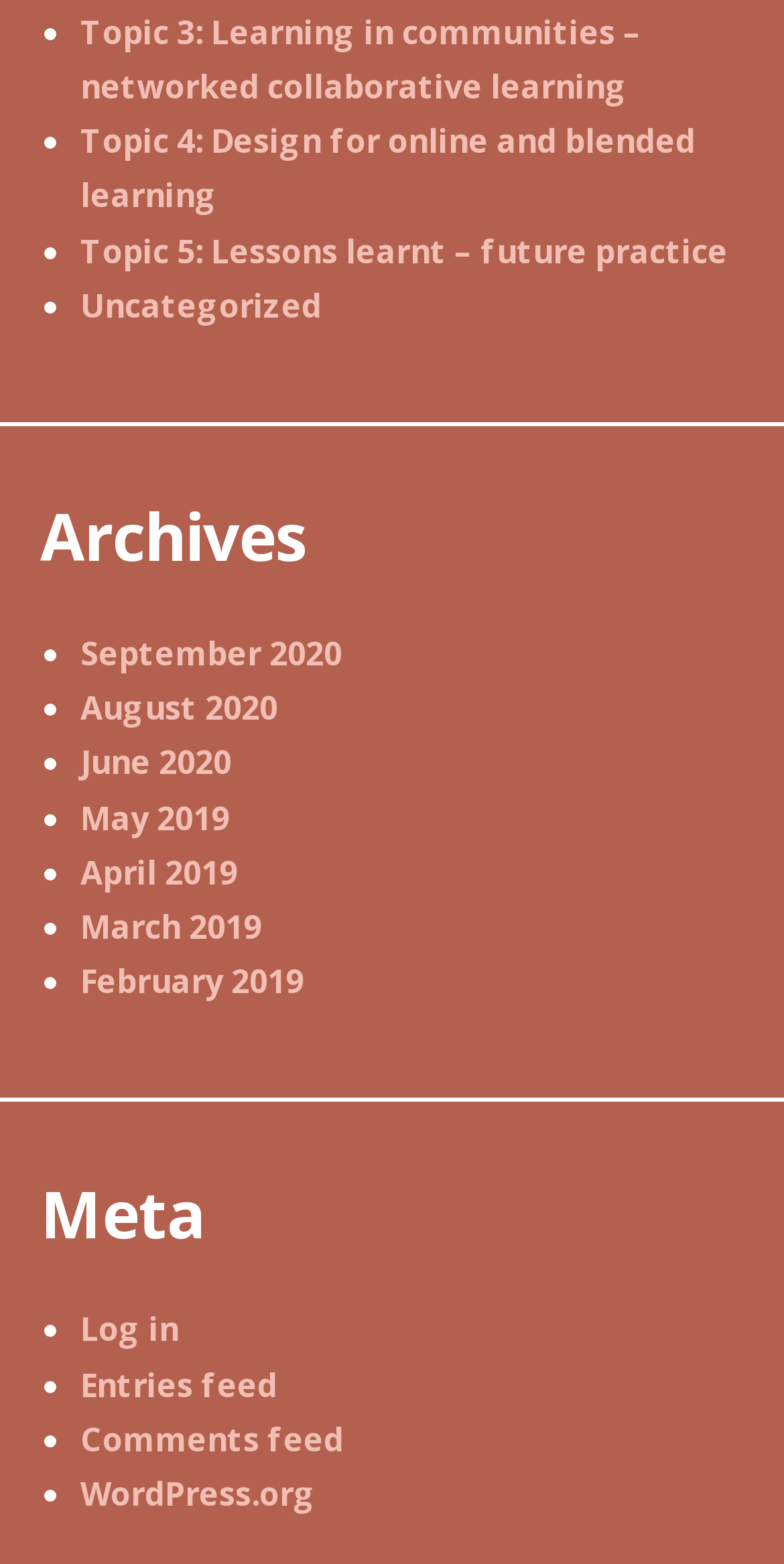Provide your answer in one word or a succinct phrase for the question: 
What is the last item in the list of topics?

Uncategorized